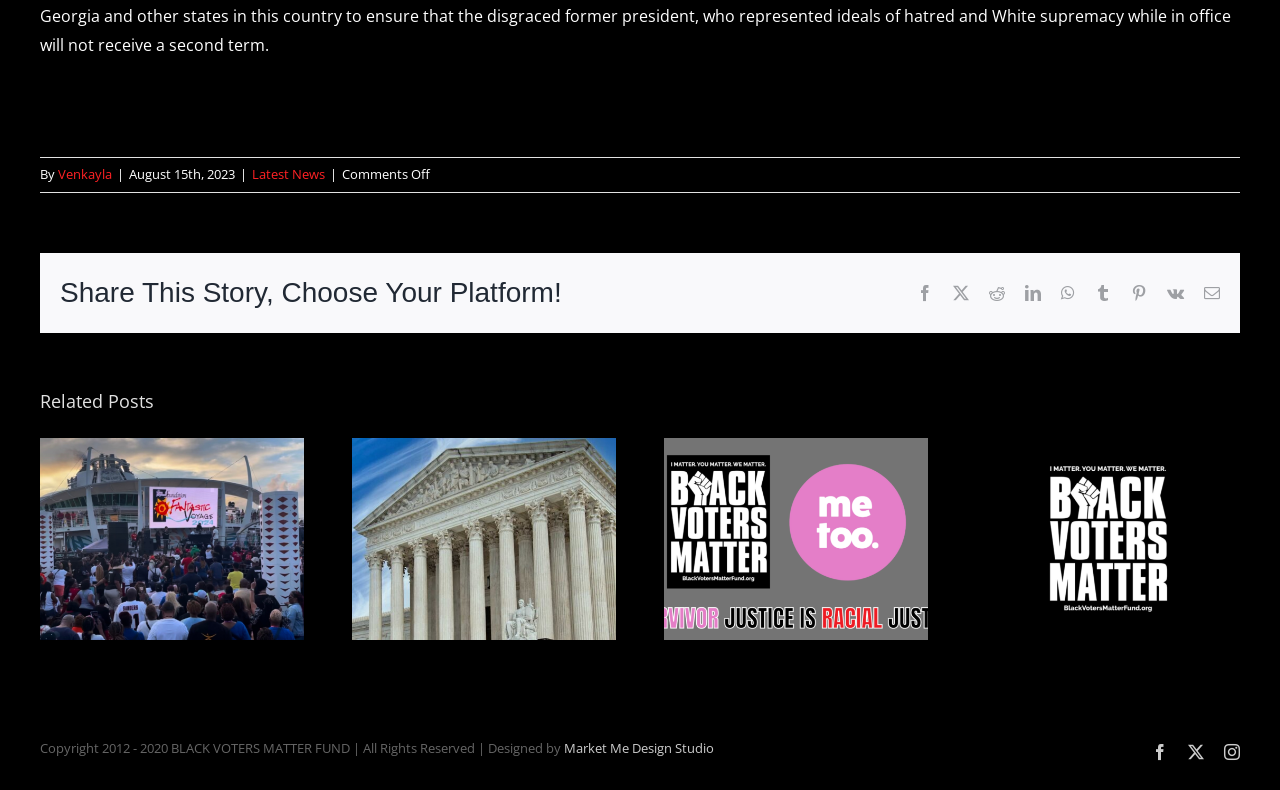Give a short answer to this question using one word or a phrase:
What is the main topic of this article?

Black Voters Matter